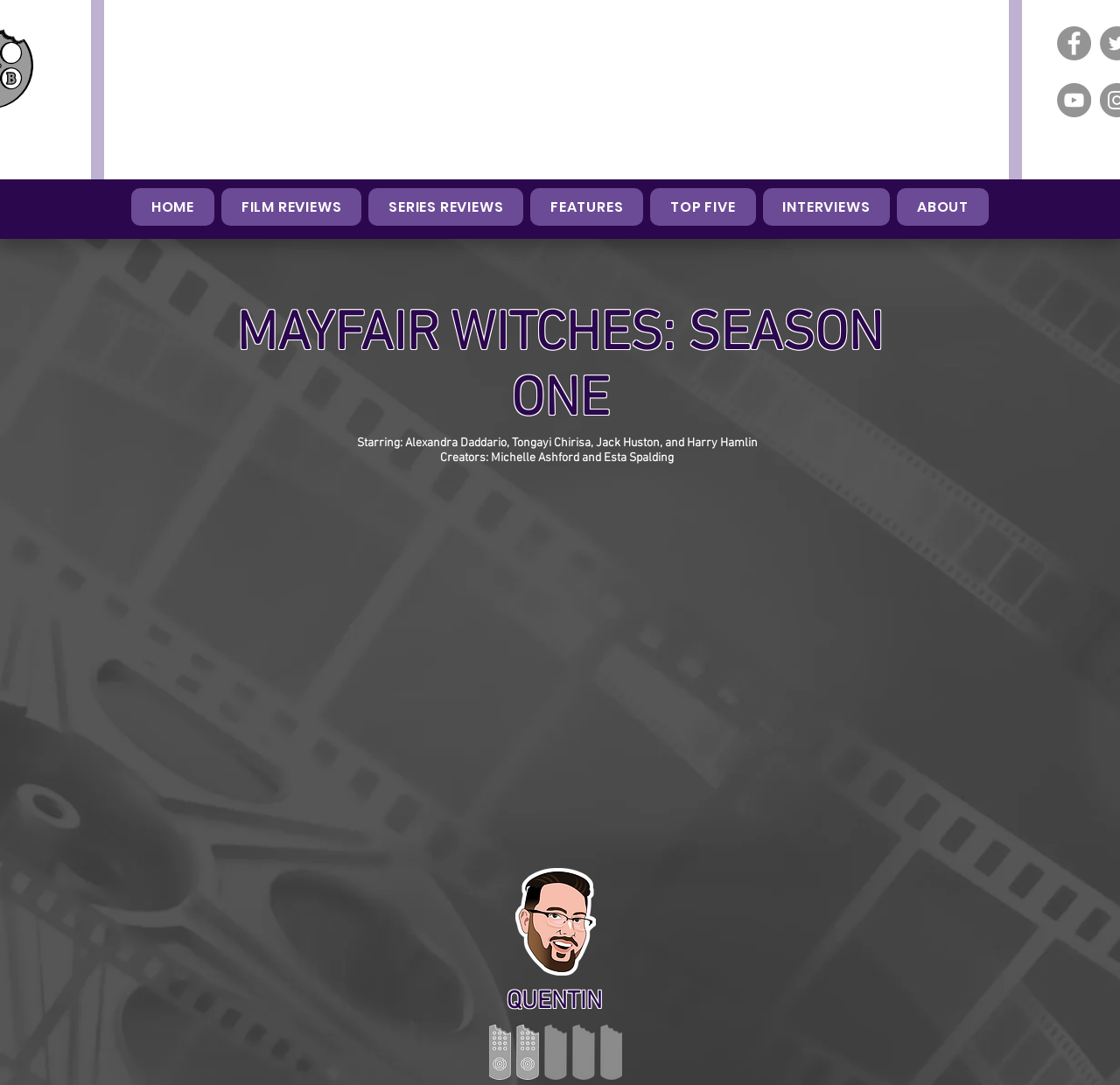Find the bounding box coordinates of the element to click in order to complete the given instruction: "Click on YouTube link."

[0.944, 0.077, 0.974, 0.108]